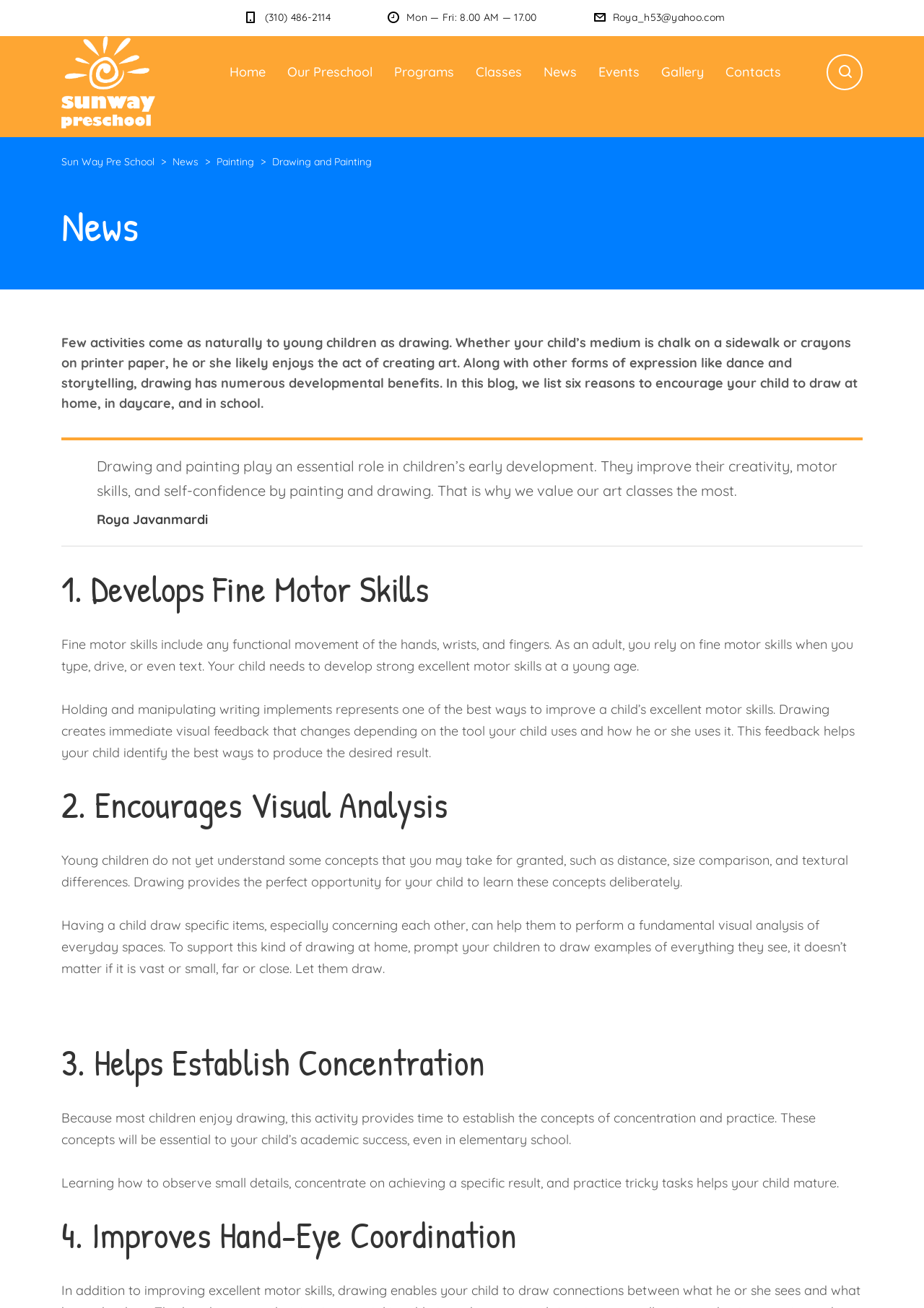Please identify the coordinates of the bounding box that should be clicked to fulfill this instruction: "Search for something".

[0.896, 0.042, 0.932, 0.071]